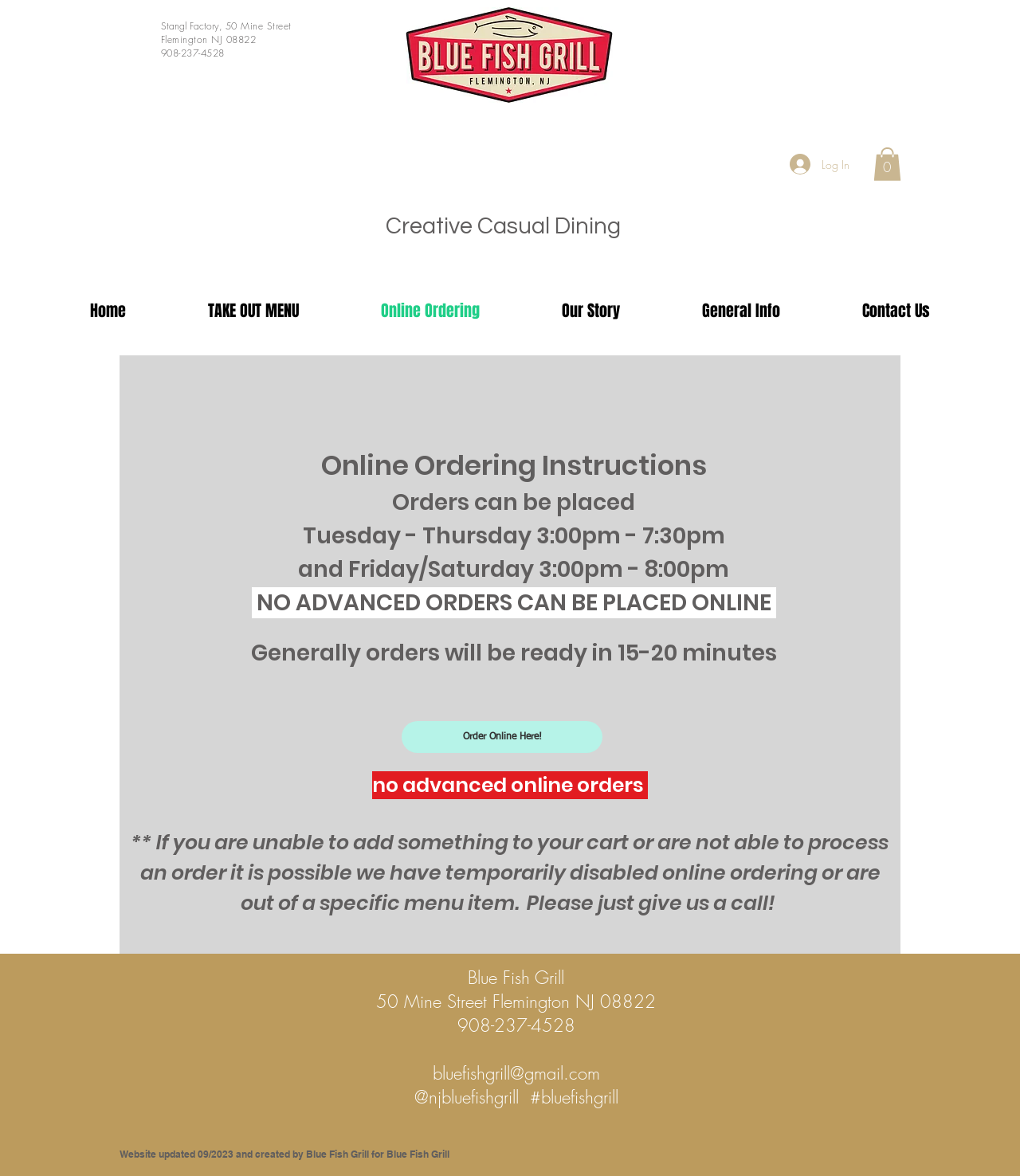What is the email address of the restaurant?
Answer the question with a detailed explanation, including all necessary information.

I found the email address by looking at the bottom section of the webpage, where the restaurant's contact information is displayed. The email address is listed as bluefishgrill@gmail.com.